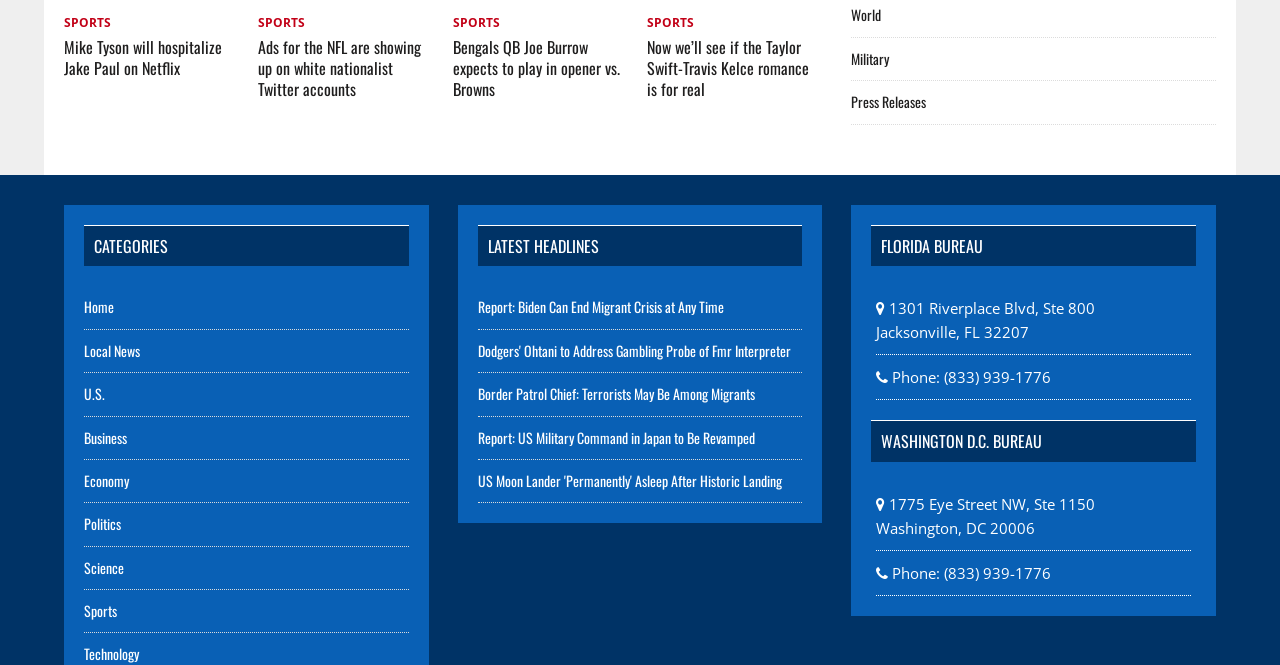Please indicate the bounding box coordinates for the clickable area to complete the following task: "Read the news about Mike Tyson and Jake Paul". The coordinates should be specified as four float numbers between 0 and 1, i.e., [left, top, right, bottom].

[0.05, 0.056, 0.187, 0.119]